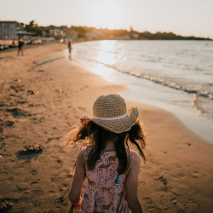Refer to the image and provide an in-depth answer to the question: 
What is the mood of the atmosphere in the image?

The caption describes the atmosphere as magical, which is created by the warm golden light reflecting off the gentle waves and casting a soft glow over the sandy shore, evoking a sense of enchantment and wonder.